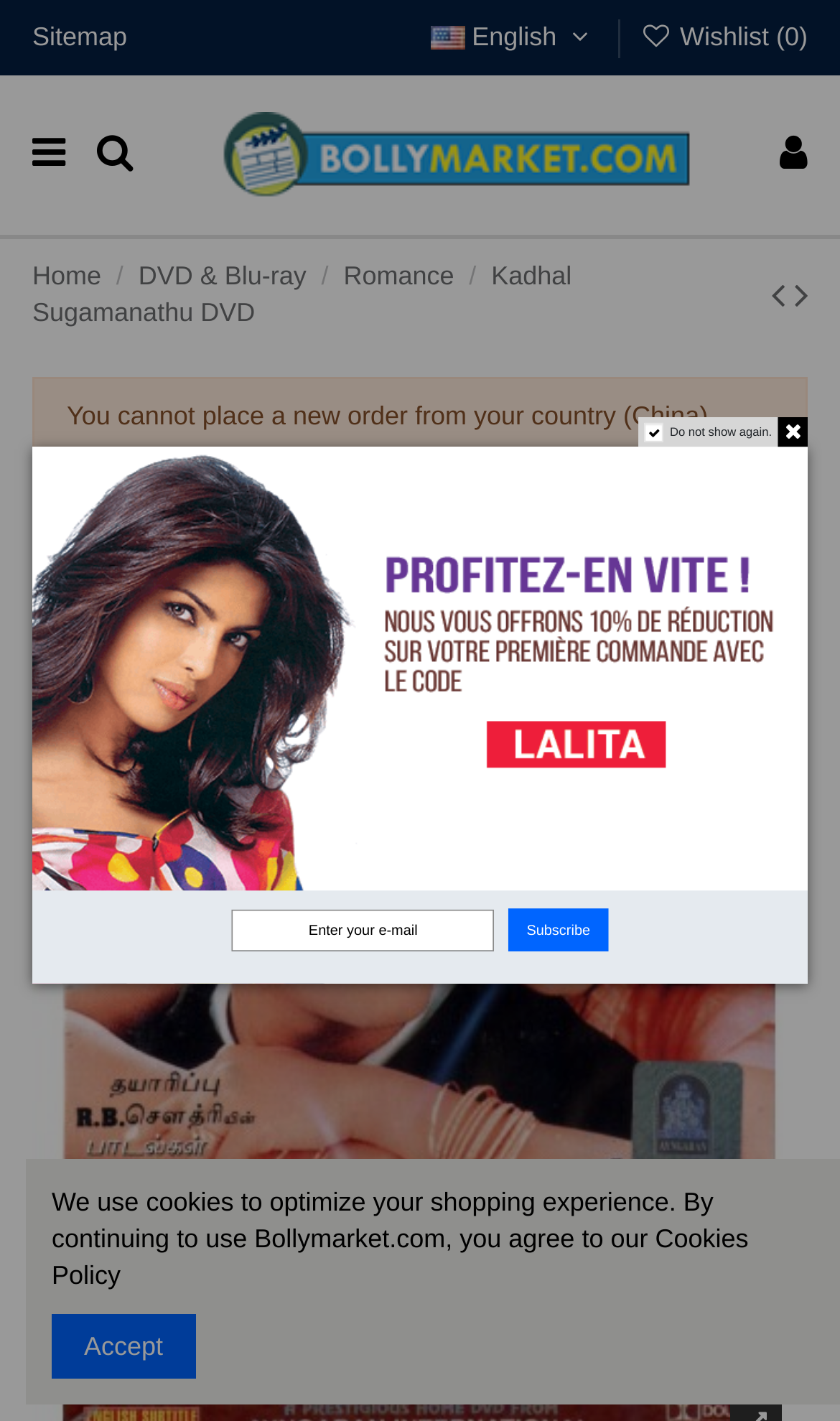Could you identify the text that serves as the heading for this webpage?

Kadhal Sugamanathu DVD